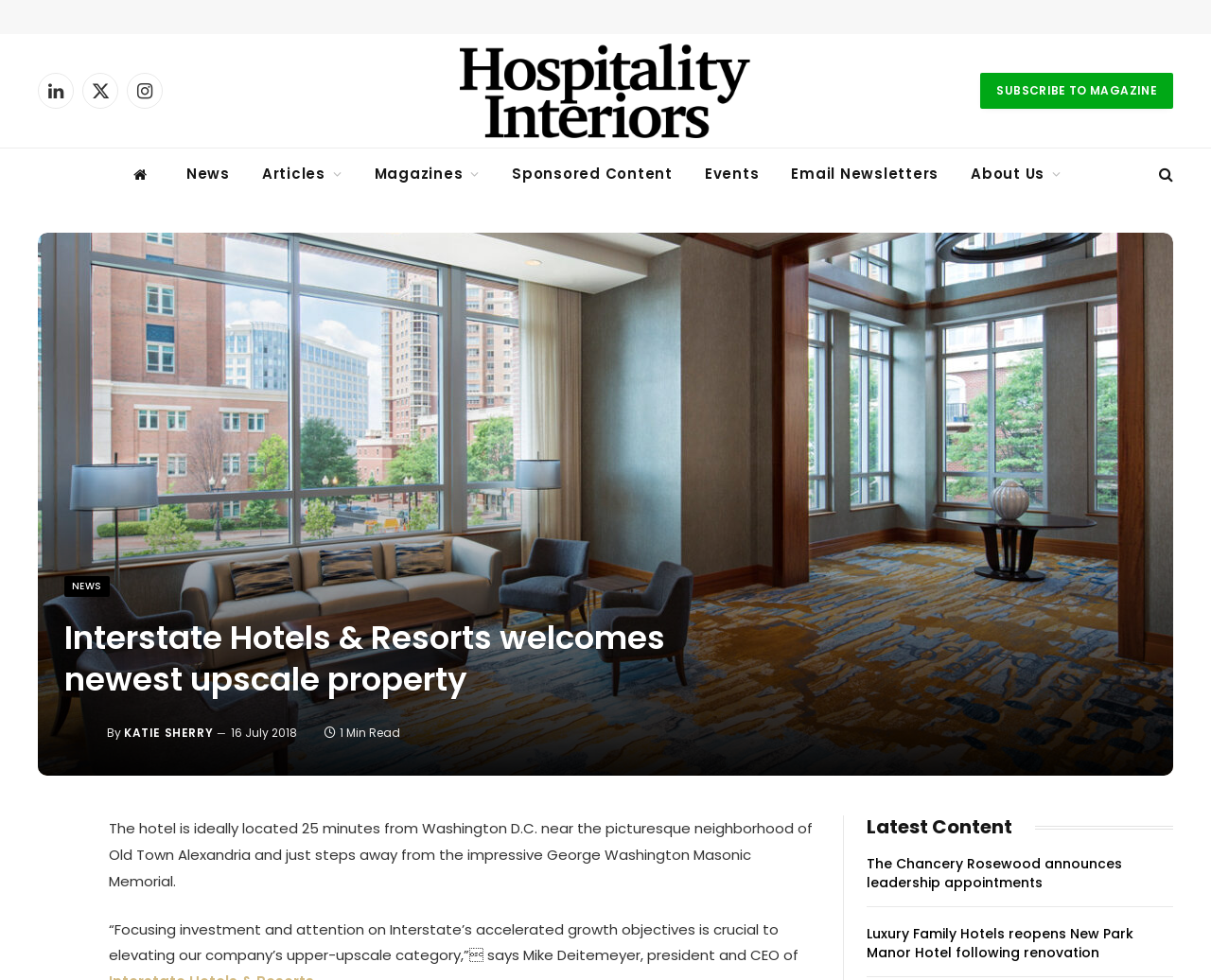Identify the bounding box coordinates for the element you need to click to achieve the following task: "View article about Interstate Hotels & Resorts". Provide the bounding box coordinates as four float numbers between 0 and 1, in the form [left, top, right, bottom].

[0.053, 0.629, 0.649, 0.714]